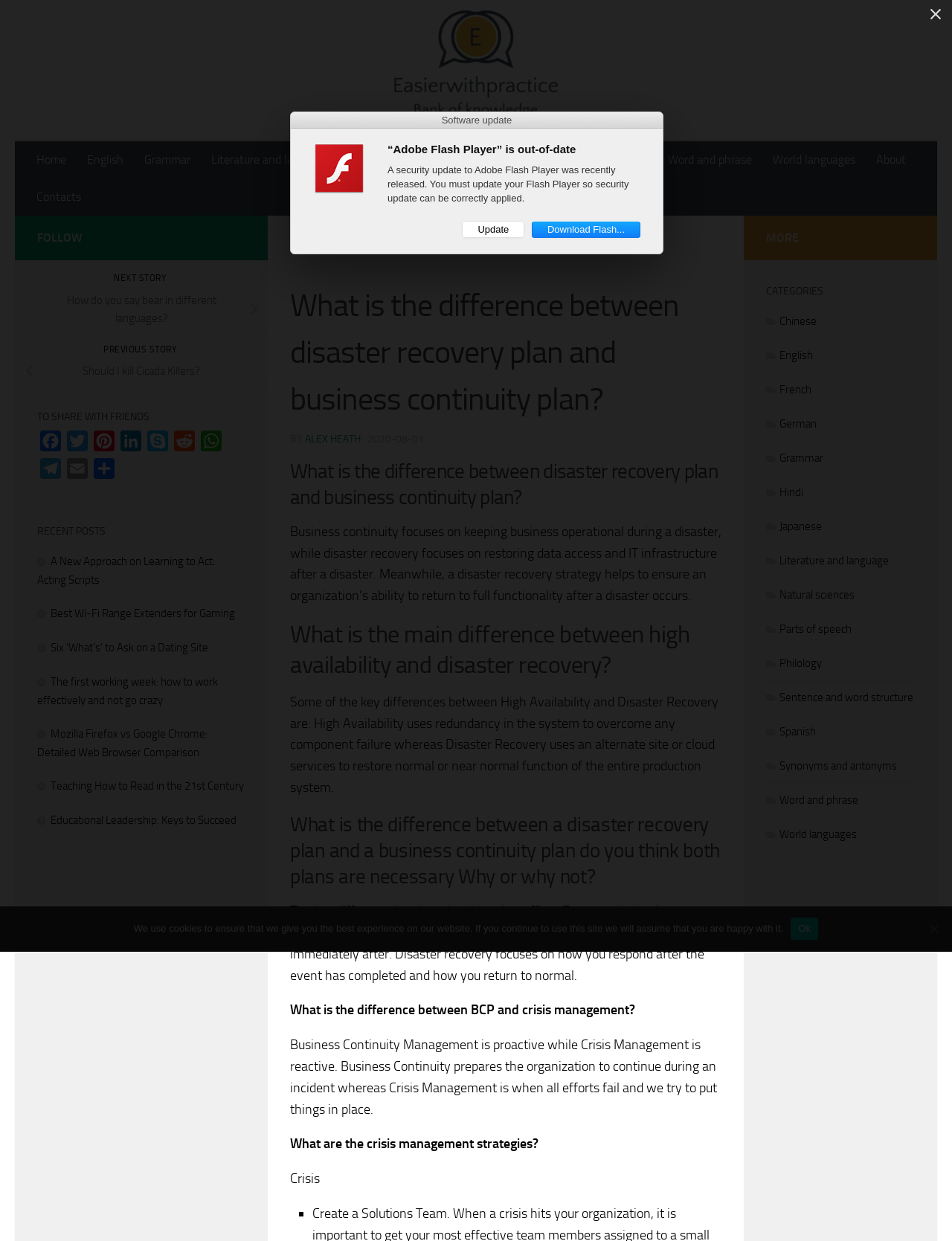Give a detailed account of the webpage's layout and content.

This webpage is about the difference between disaster recovery plans and business continuity plans. At the top, there is a navigation menu with links to "Home", "English", and other categories. Below the navigation menu, there is a header section with the title of the webpage and a link to "Easierwithpractice.com". 

On the left side, there are links to "About" and "Contacts" and a section to follow the website. On the right side, there are links to share the webpage on various social media platforms and a section to share with friends.

The main content of the webpage is divided into several sections. The first section explains the difference between disaster recovery plans and business continuity plans. The second section answers the question of what is the main difference between high availability and disaster recovery. The third section discusses the difference between a disaster recovery plan and a business continuity plan and whether both plans are necessary. The fourth section explains the difference between business continuity management and crisis management. The fifth section lists crisis management strategies.

Below the main content, there are links to recent posts, including "A New Approach on Learning to Act: Acting Scripts", "Best Wi-Fi Range Extenders for Gaming", and others. On the right side, there are categories including "Chinese", "English", "French", and others.

At the bottom of the webpage, there is a cookie notice dialog with a message about using cookies to ensure the best experience on the website.